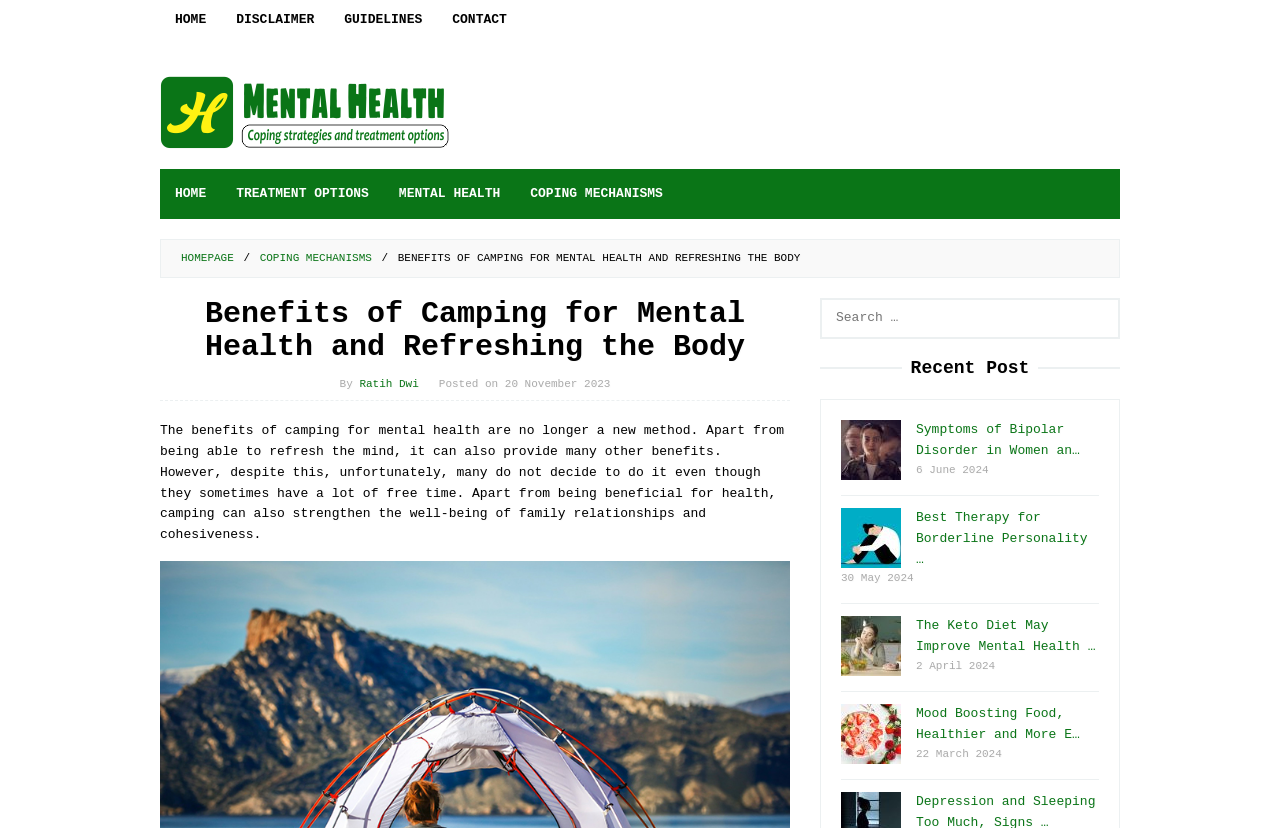Could you determine the bounding box coordinates of the clickable element to complete the instruction: "go to home page"? Provide the coordinates as four float numbers between 0 and 1, i.e., [left, top, right, bottom].

[0.125, 0.0, 0.173, 0.049]